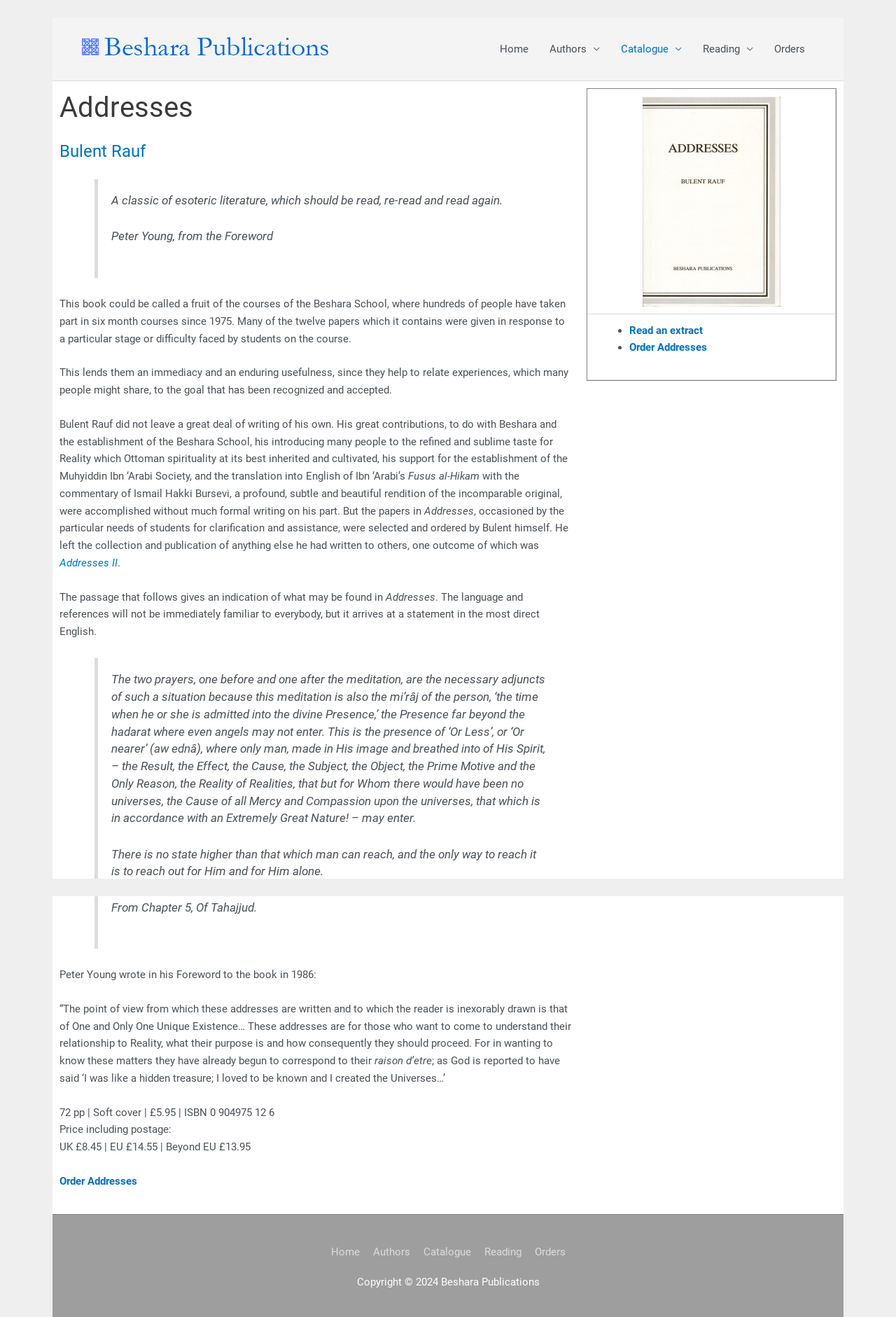Kindly provide the bounding box coordinates of the section you need to click on to fulfill the given instruction: "Read the book description".

[0.124, 0.147, 0.561, 0.158]